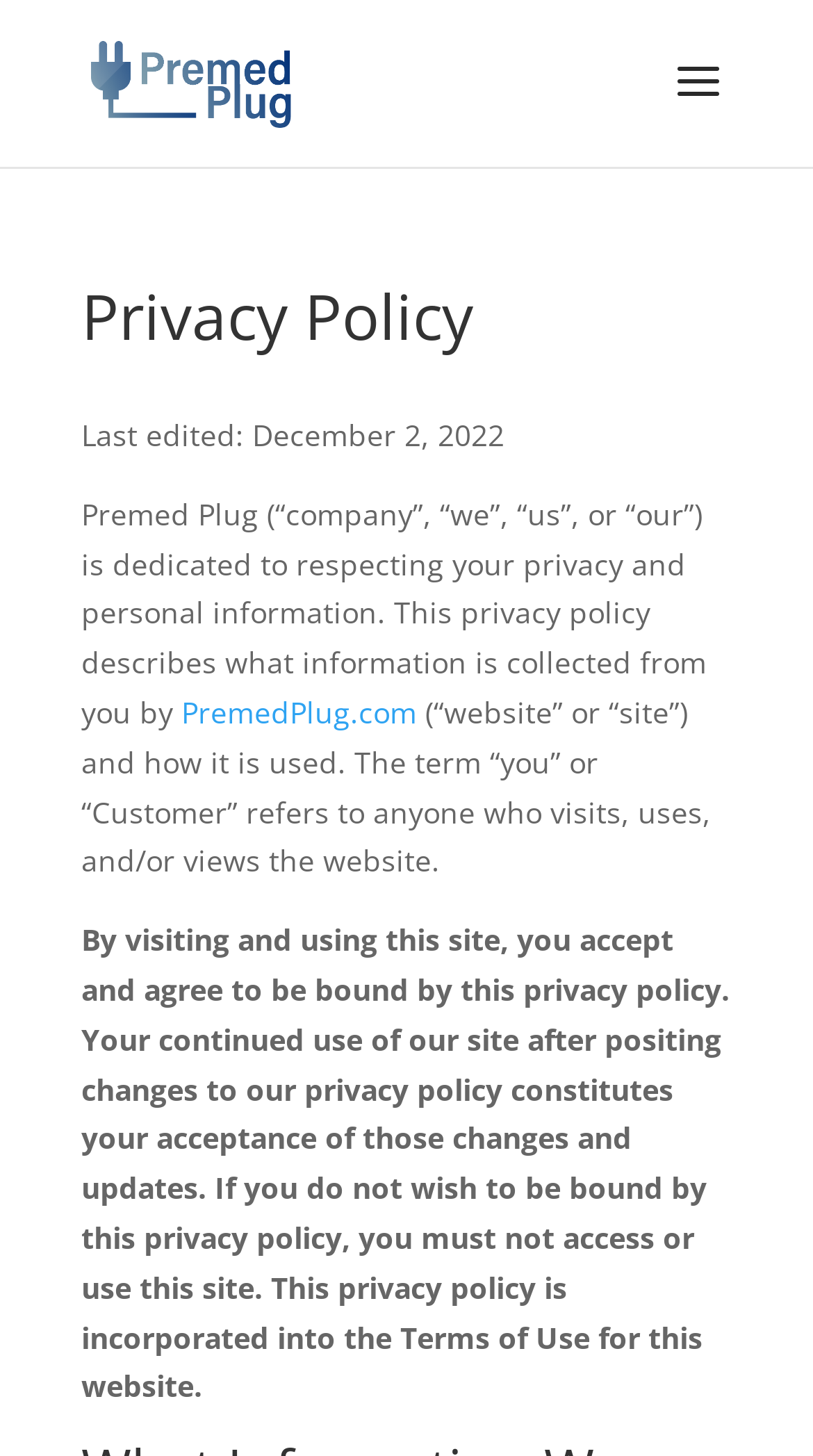What is the website's domain name?
Based on the visual content, answer with a single word or a brief phrase.

PremedPlug.com